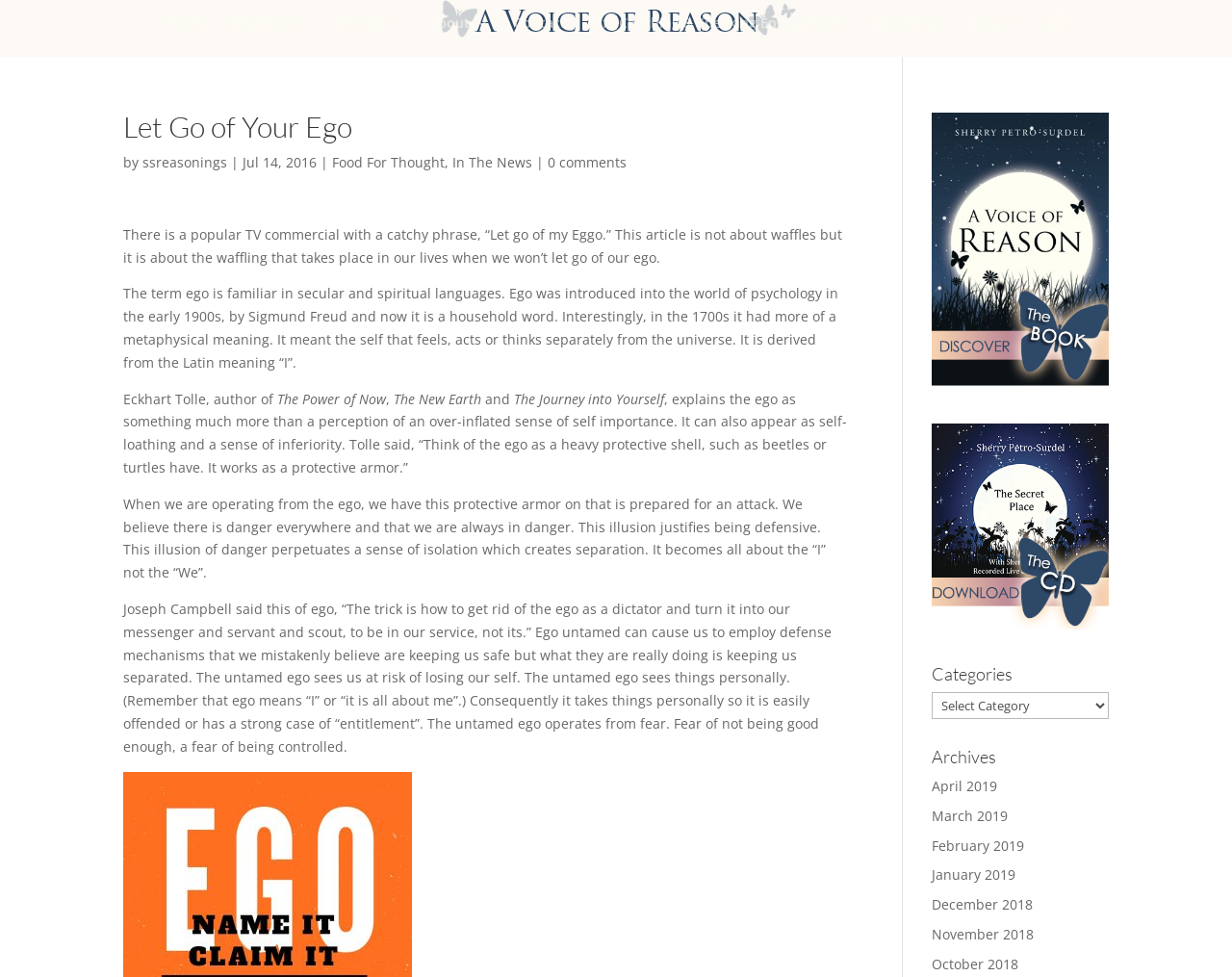Find the bounding box of the UI element described as: "Life Coaching & Speaking Engagements". The bounding box coordinates should be given as four float values between 0 and 1, i.e., [left, top, right, bottom].

[0.48, 0.017, 0.689, 0.058]